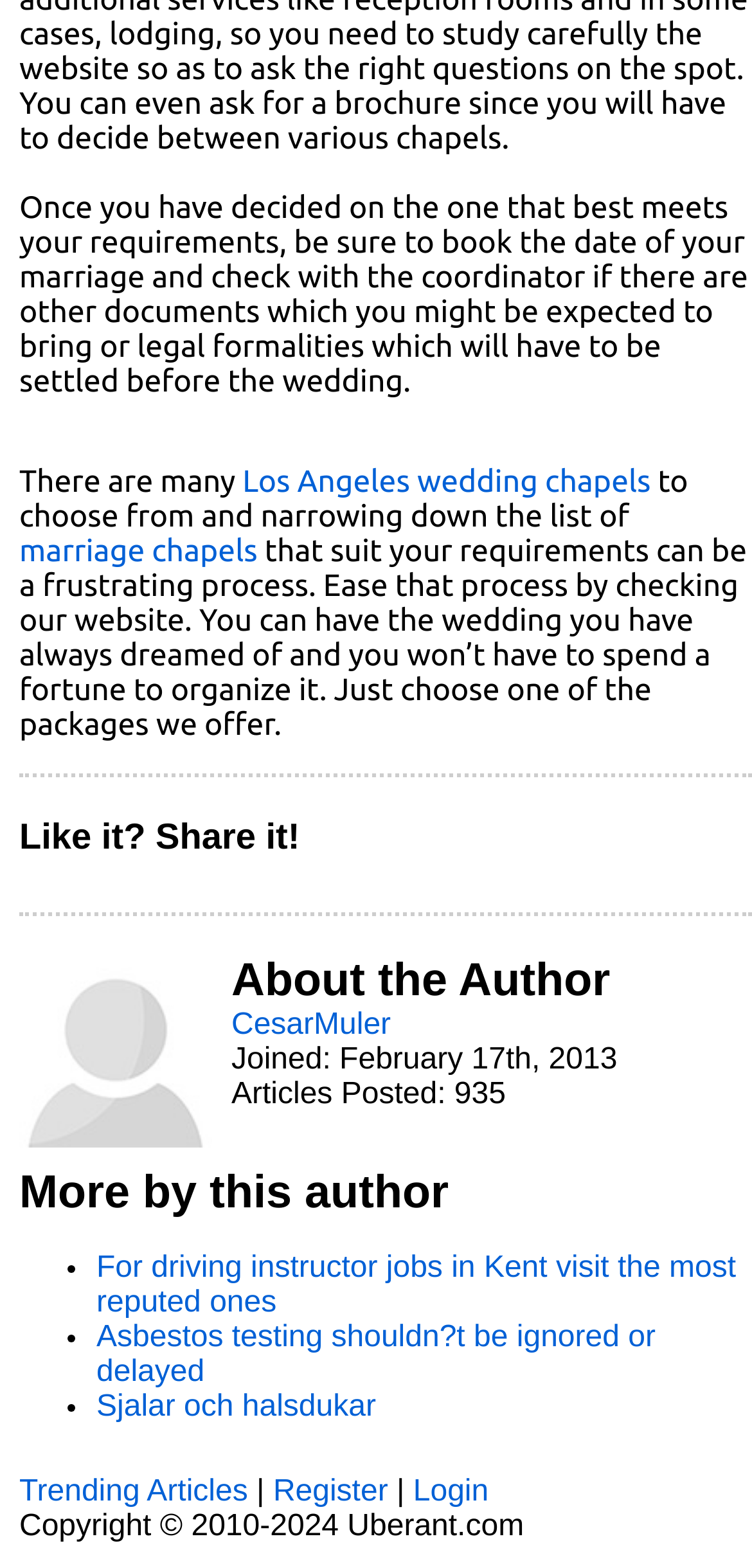Please locate the bounding box coordinates of the element that should be clicked to achieve the given instruction: "Visit 'For driving instructor jobs in Kent visit the most reputed ones'".

[0.128, 0.798, 0.979, 0.841]